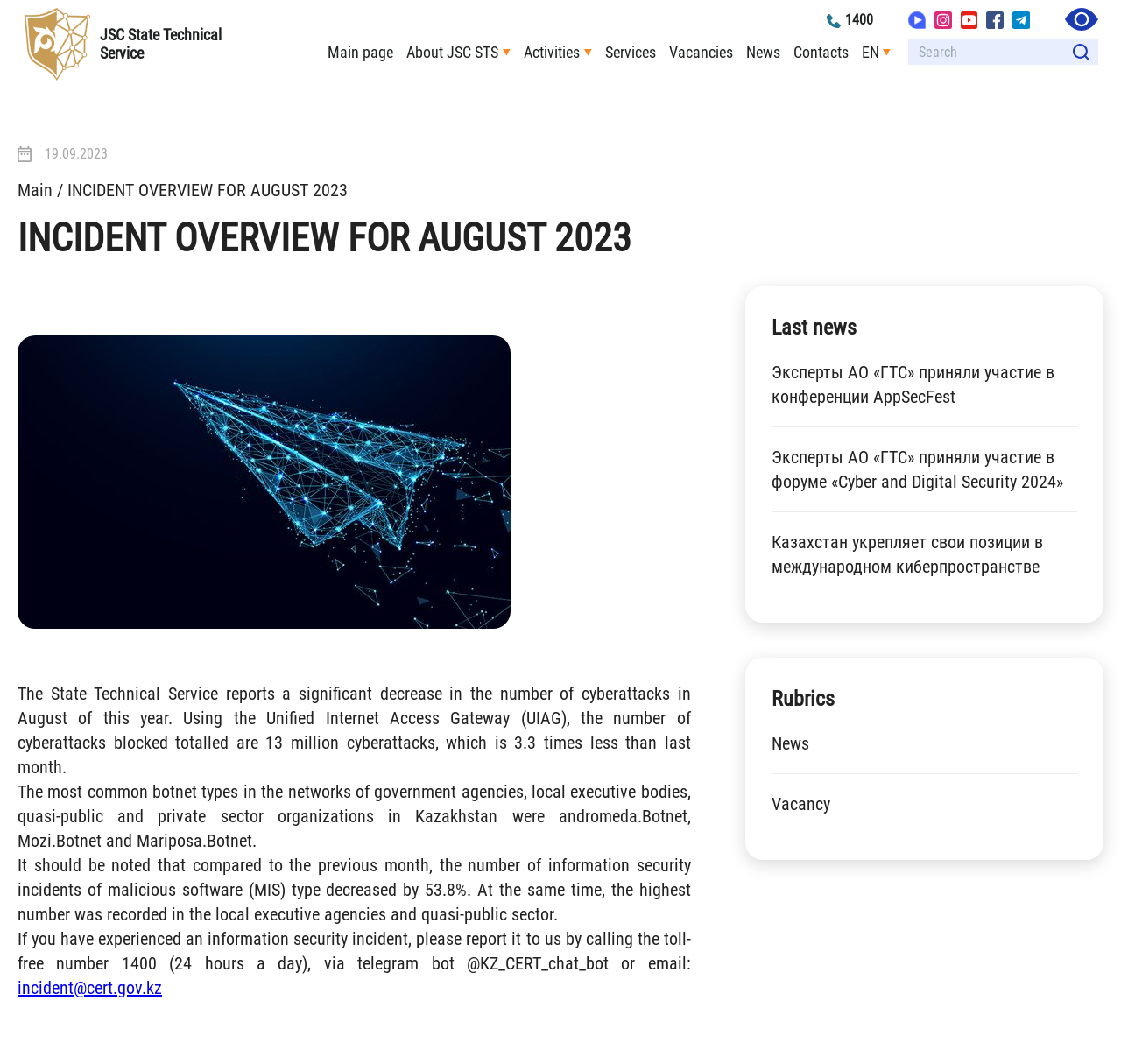Identify the bounding box coordinates for the element you need to click to achieve the following task: "Read 'Last news'". Provide the bounding box coordinates as four float numbers between 0 and 1, in the form [left, top, right, bottom].

[0.688, 0.294, 0.961, 0.322]